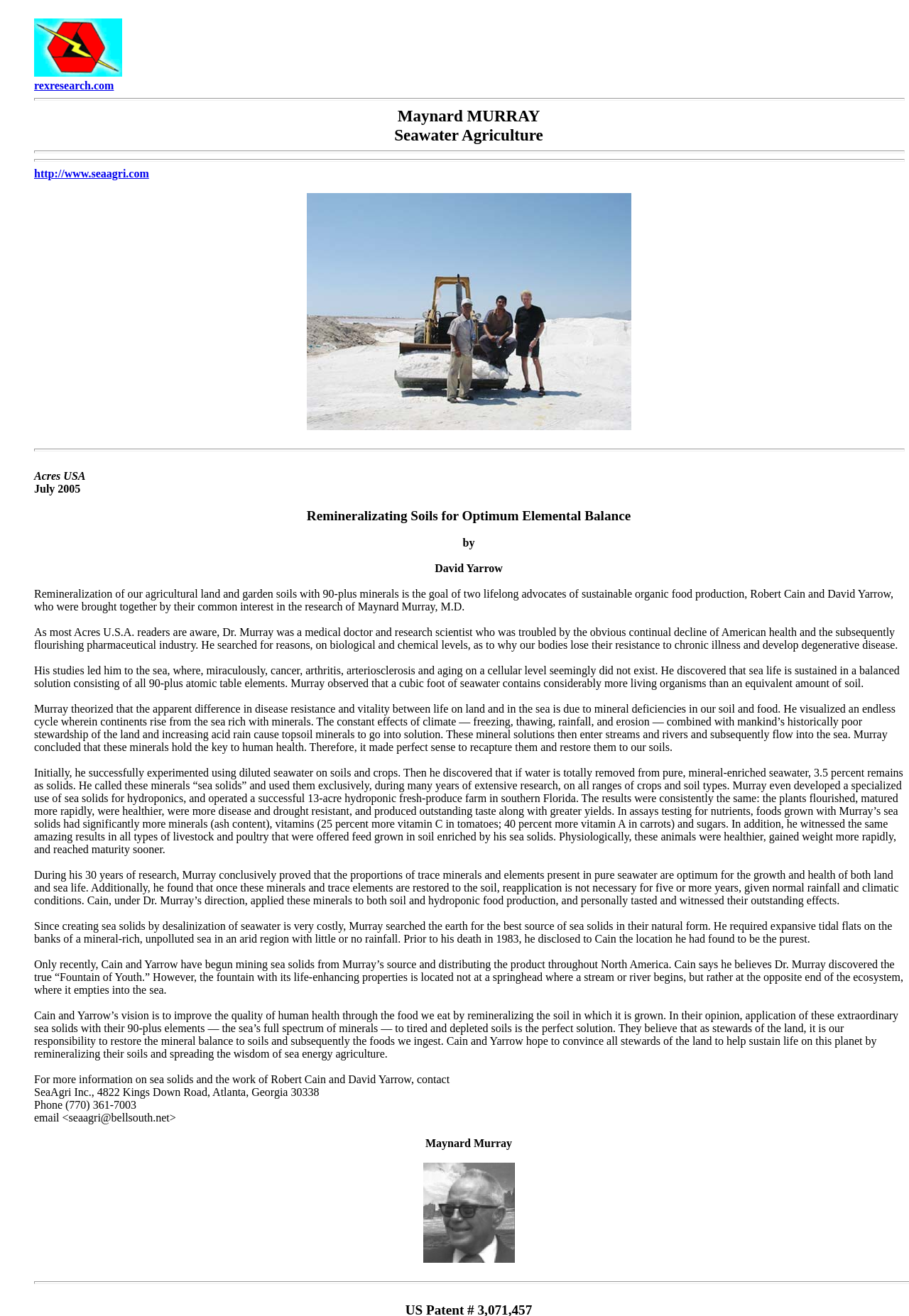For the element described, predict the bounding box coordinates as (top-left x, top-left y, bottom-right x, bottom-right y). All values should be between 0 and 1. Element description: http://www.seaagri.com

[0.038, 0.127, 0.164, 0.136]